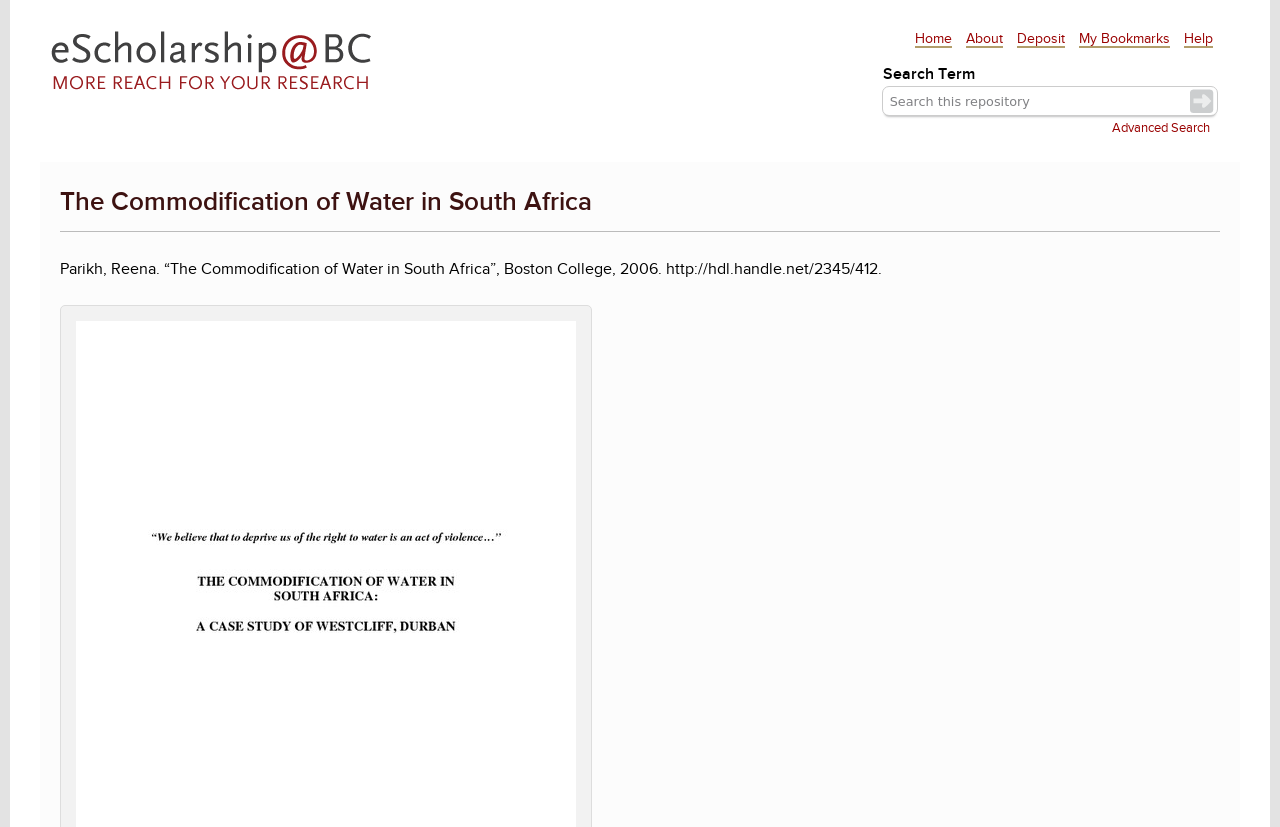Provide a comprehensive caption for the webpage.

The webpage is about a research paper titled "The Commodification of Water in South Africa" by Reena Parikh, published in 2006 by Boston College. 

At the top left, there is a "Home" link accompanied by a small image, and at the top right, there are several links, including "Home", "About", "Deposit", "My Bookmarks", and "Help", arranged horizontally. 

Below the top links, there is a search bar with a label "Search Term" and a button to the right labeled "search". The search bar also has an option to "Search this repository". Additionally, there is an "Advanced Search" link to the right of the search bar.

The main content of the webpage is a heading with the title of the research paper, followed by a paragraph describing the paper, including the author, publication year, and a link to the paper.